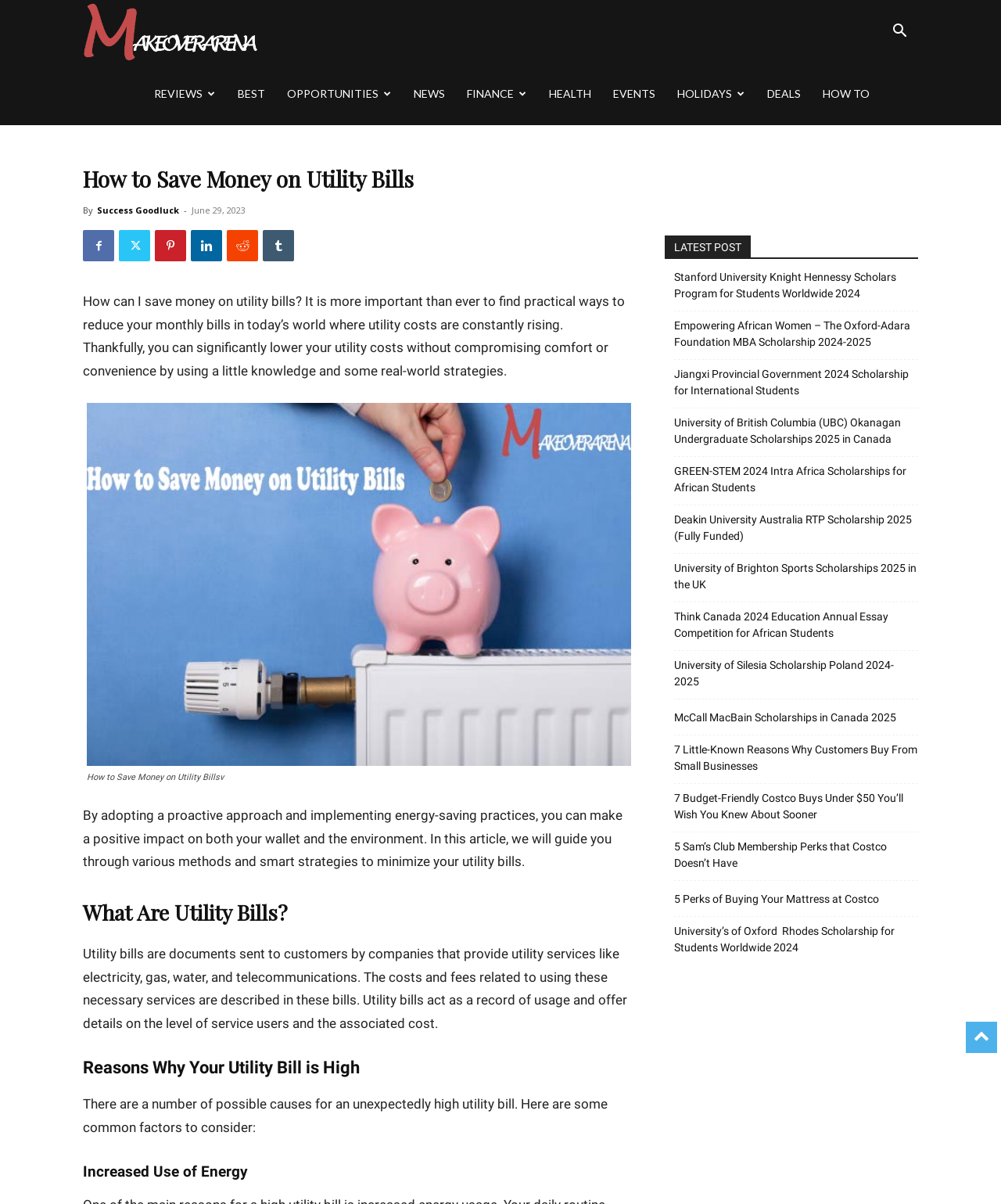From the webpage screenshot, identify the region described by How To. Provide the bounding box coordinates as (top-left x, top-left y, bottom-right x, bottom-right y), with each value being a floating point number between 0 and 1.

[0.811, 0.052, 0.88, 0.104]